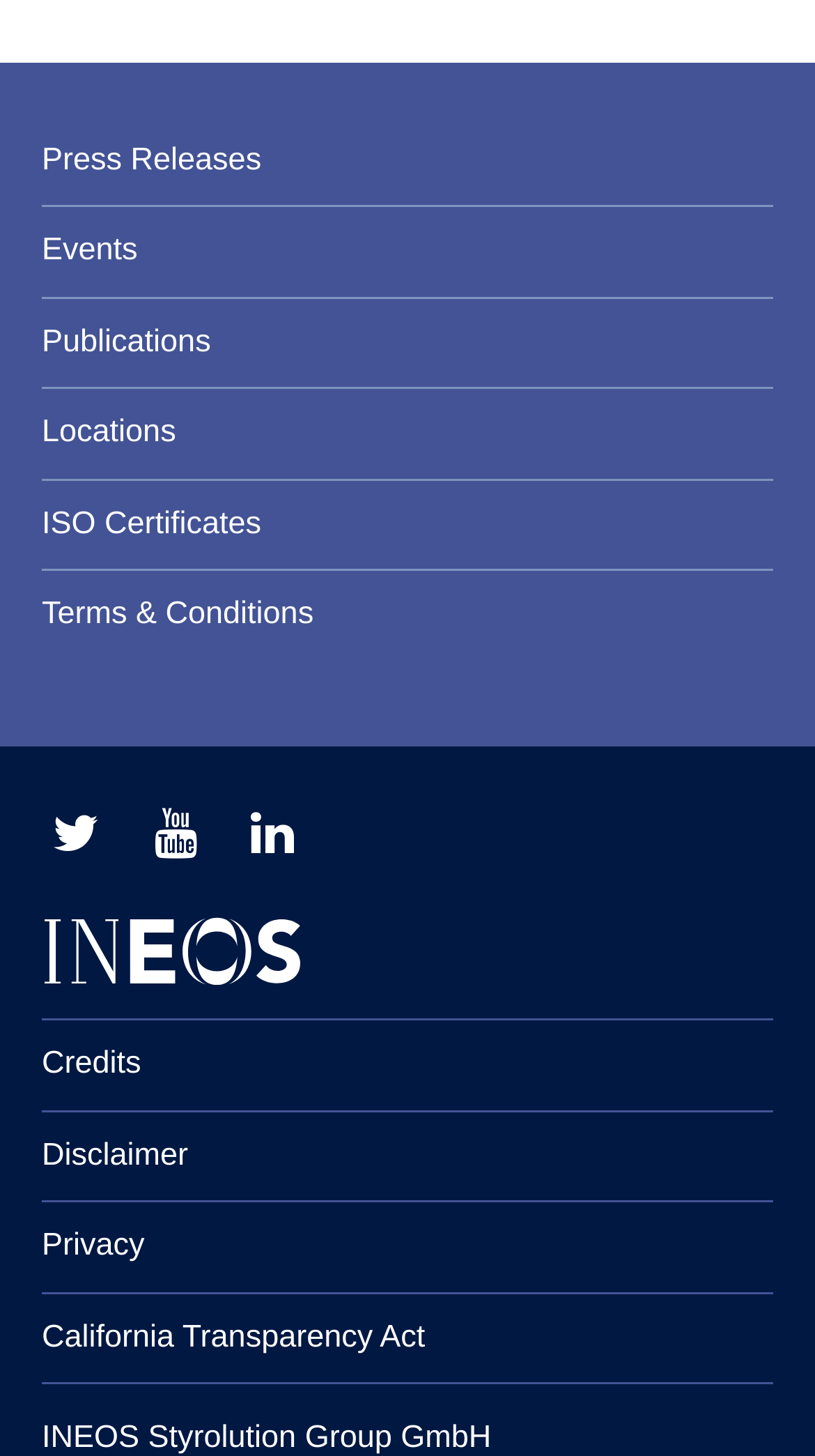How many social media links are there?
Give a detailed and exhaustive answer to the question.

I can see three social media links at the top right corner of the webpage, represented by icons. These links are likely to Facebook, LinkedIn, and Twitter.